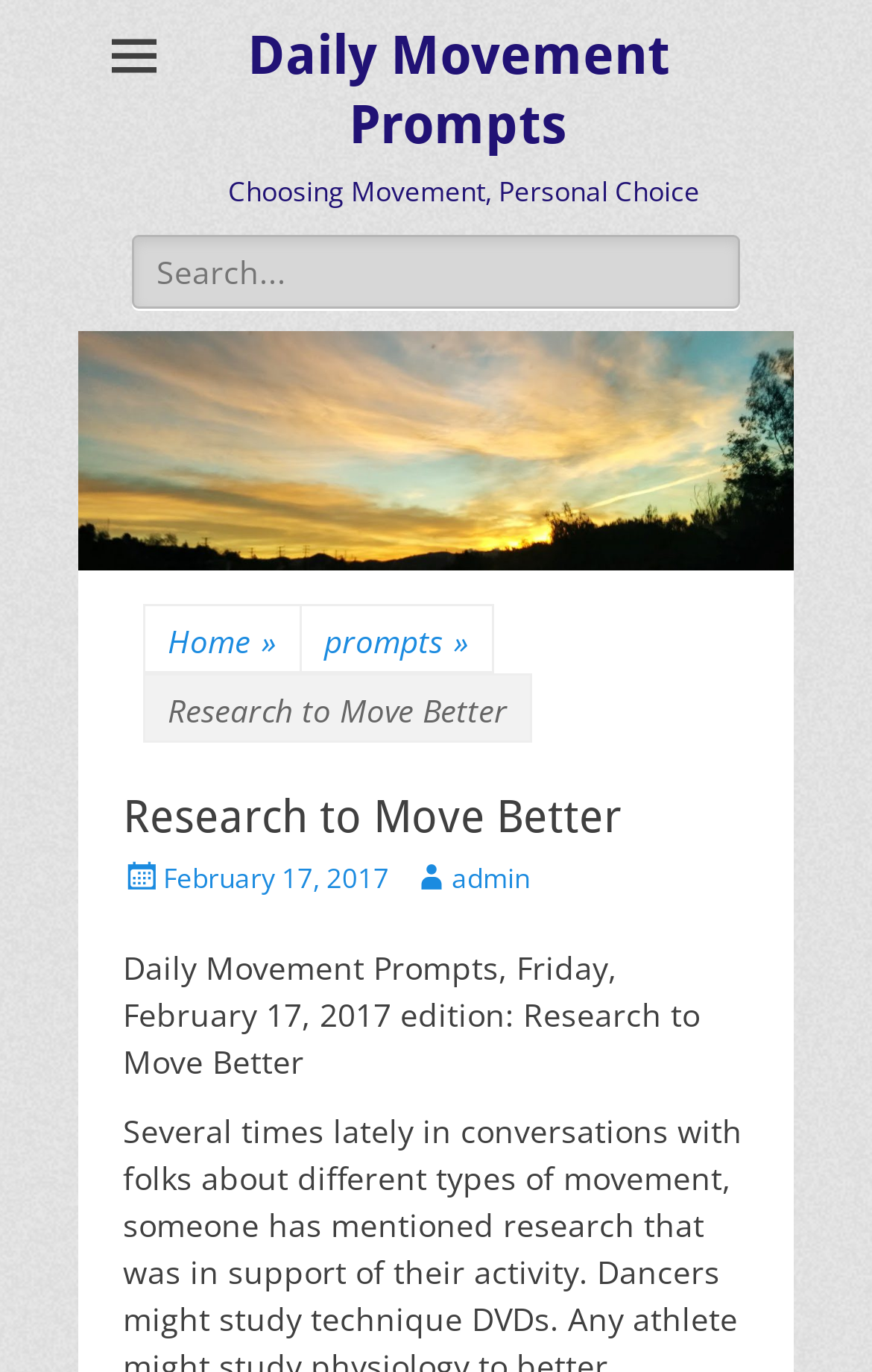Please identify the primary heading of the webpage and give its text content.

Research to Move Better